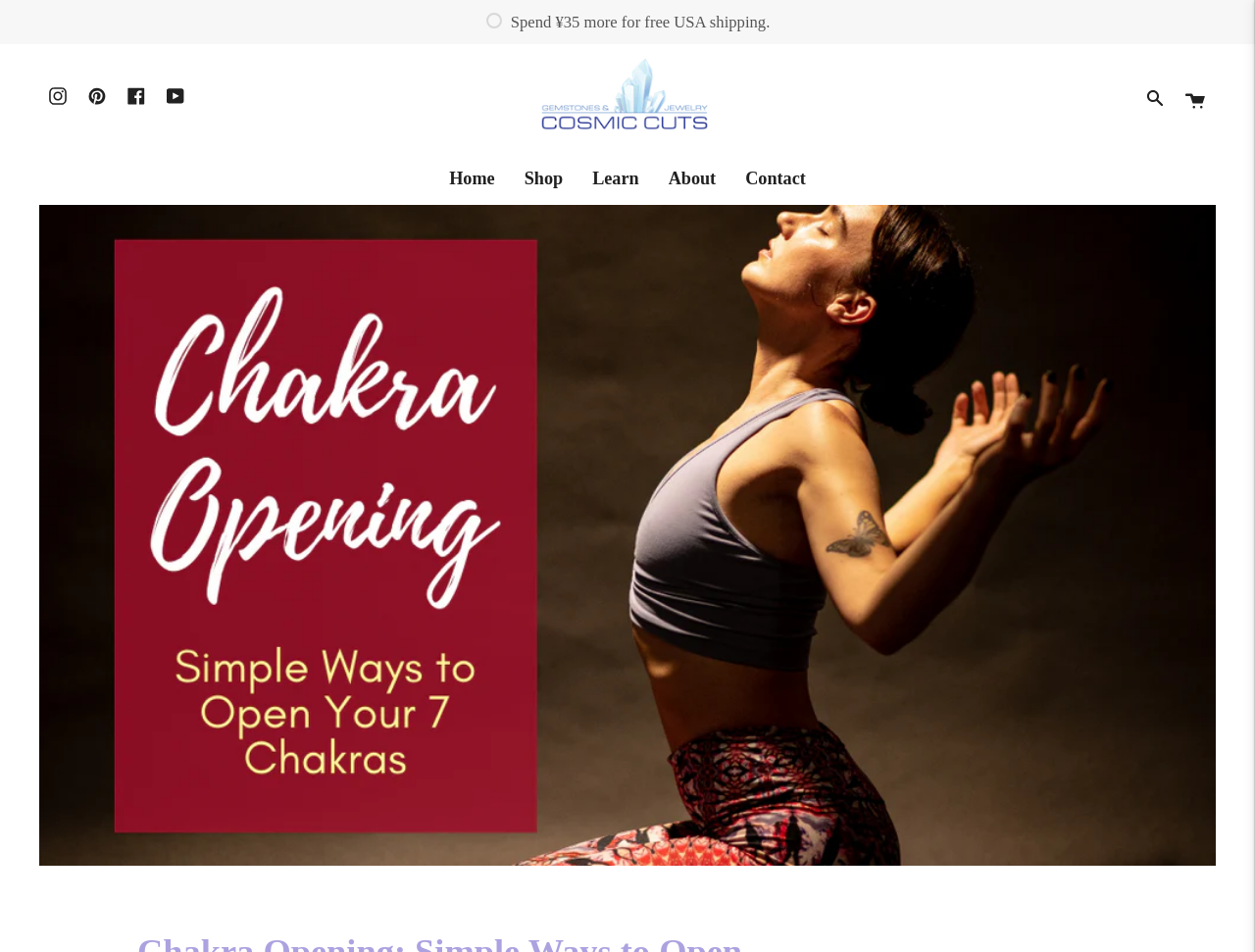Refer to the image and offer a detailed explanation in response to the question: What are the main sections of the website?

I found the answer by looking at the links at the top of the webpage, where I saw links to various sections of the website, including Home, Shop, Learn, About, and Contact.